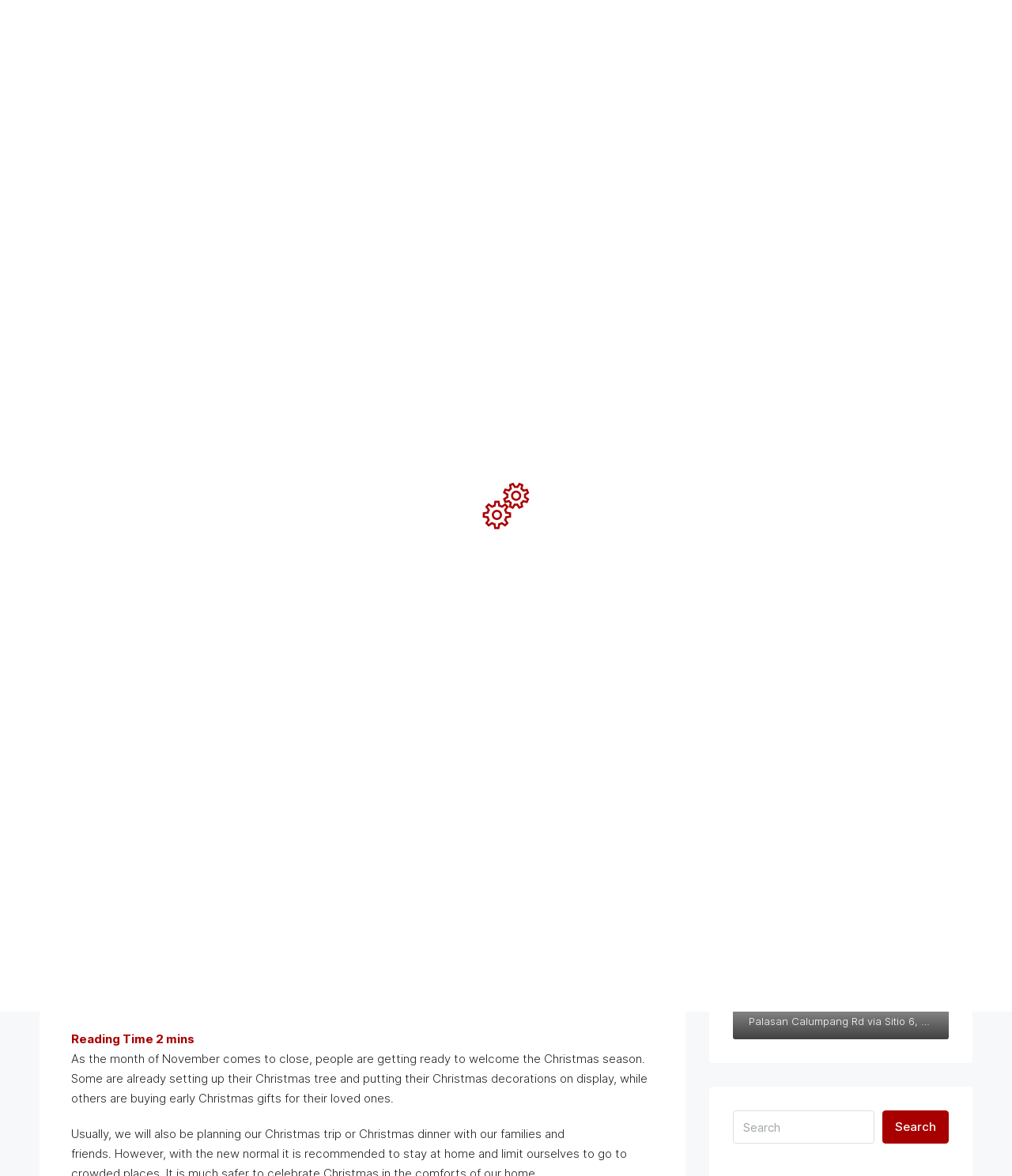Generate an in-depth caption that captures all aspects of the webpage.

The webpage is about Bria Homes, a real estate company, and its affordable house and lot offers for celebrating Christmas with family. At the top, there is a header section with several links, including a logo, navigation links to "ABOUT US", "PROPERTIES", "NEWS & UPDATES", "EXPLORE", and "CONTACT US", as well as a "RESERVE NOW" button.

Below the header, there is a section with links to "Home", "News & Updates", and "Blogs". The main content area has a heading "“Paskong Bria, Paskong Sama-Sama (Online)!” sa Bria Homes Affordable House and Lot" and a brief description of the article, which is about preparing for the Christmas season. There is also an image related to the article.

On the right side of the page, there is a section with categories, including "Lifestyle", "Home Living", "Real Estate", "Finance", "Press Release", "Travel", "Food", and "Others". Below the categories, there is a section featuring properties, including "Bria Digos Home" with an image and a "FOR SALE" label.

Further down the page, there is a search bar and a "Table of Contents" section with a toggle icon. The page also has a section with steps to join, which includes liking the official Facebook page of Bria Homes, Inc.

At the bottom of the page, there are some icons, including a Facebook icon and a 360Icon.